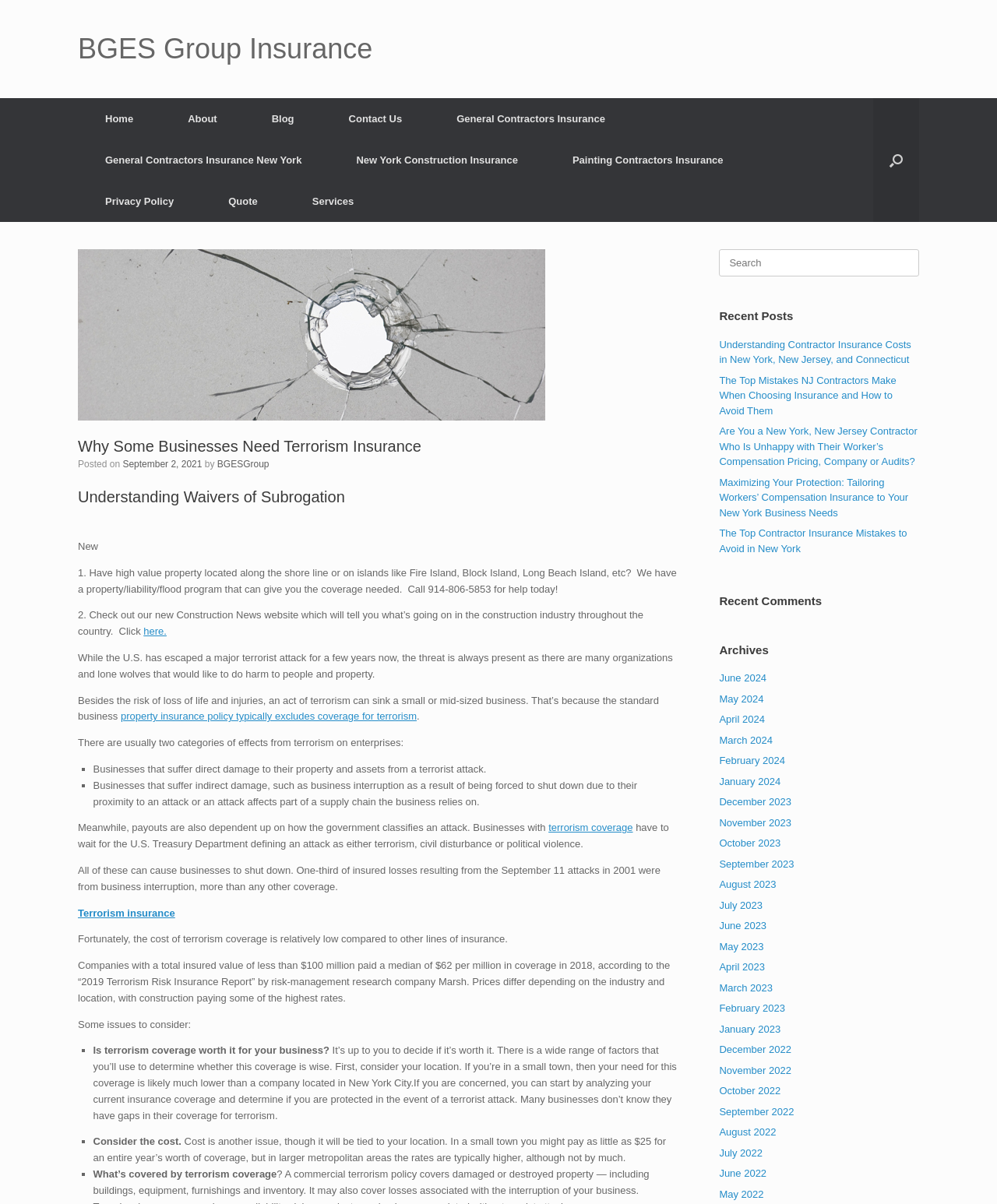What is the headline of the webpage?

Why Some Businesses Need Terrorism Insurance